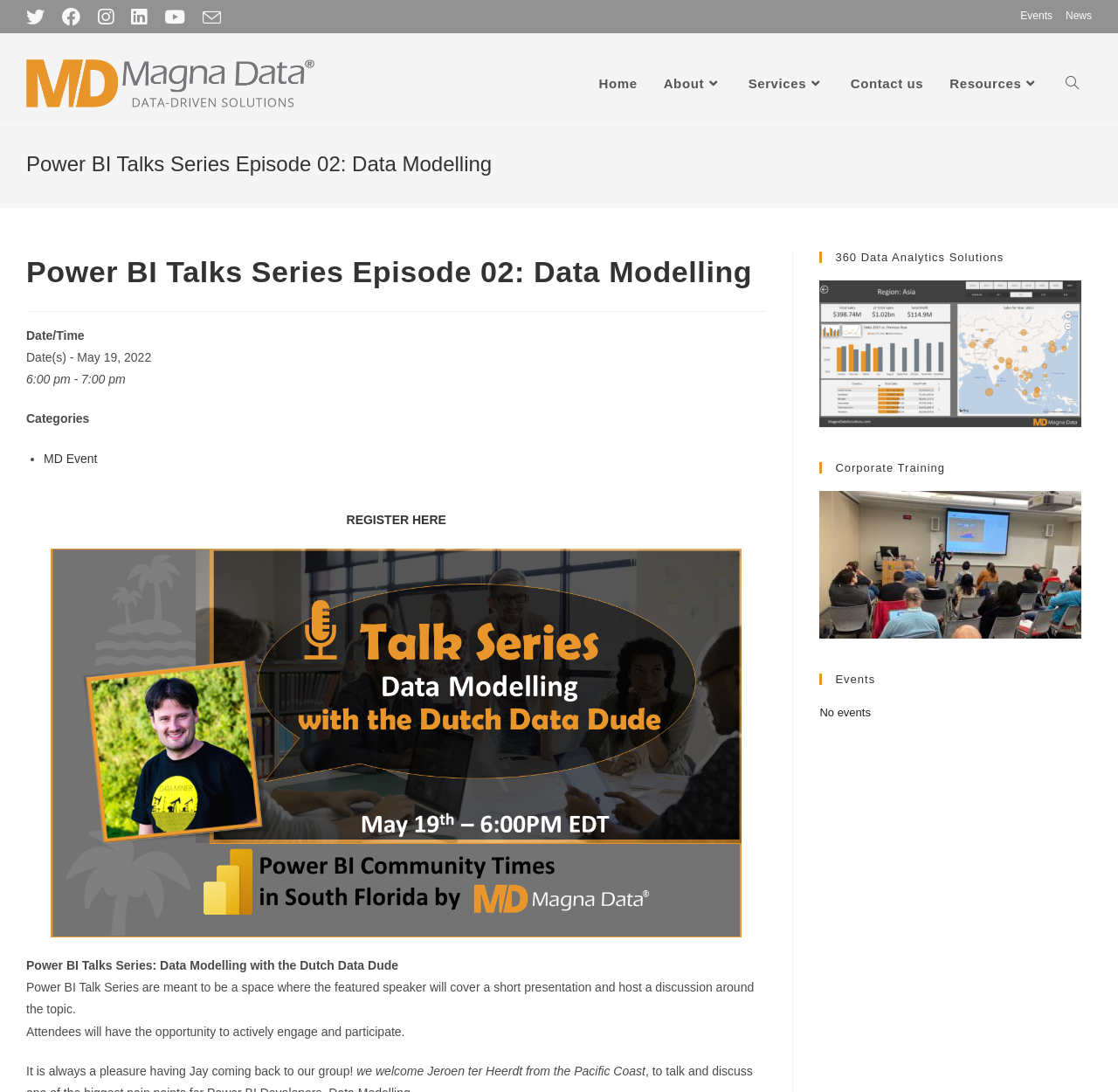Find the bounding box coordinates of the area to click in order to follow the instruction: "Open Twitter page".

[0.023, 0.007, 0.048, 0.024]